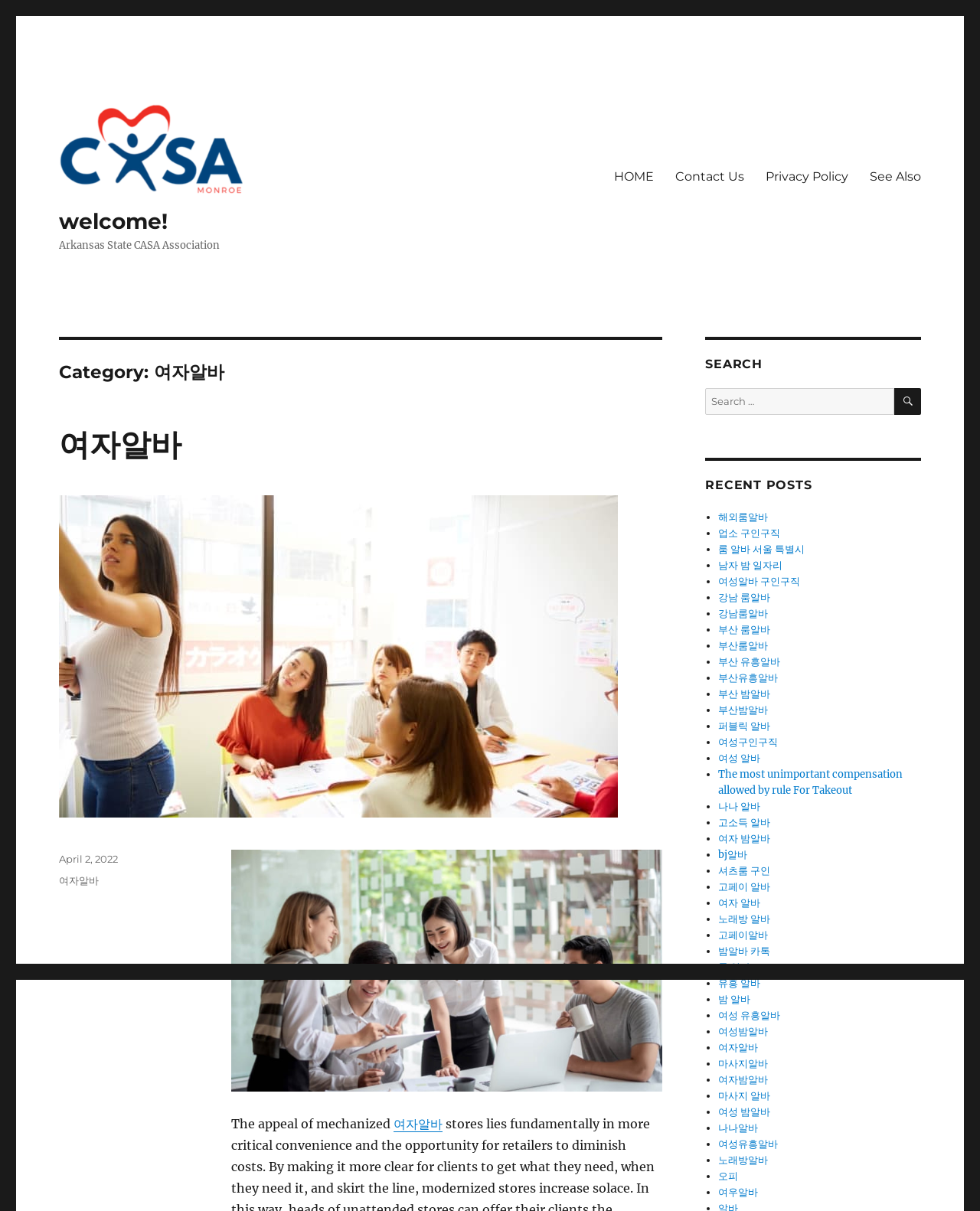What is the date of the latest post on the webpage?
Answer the question with a single word or phrase, referring to the image.

April 2, 2022